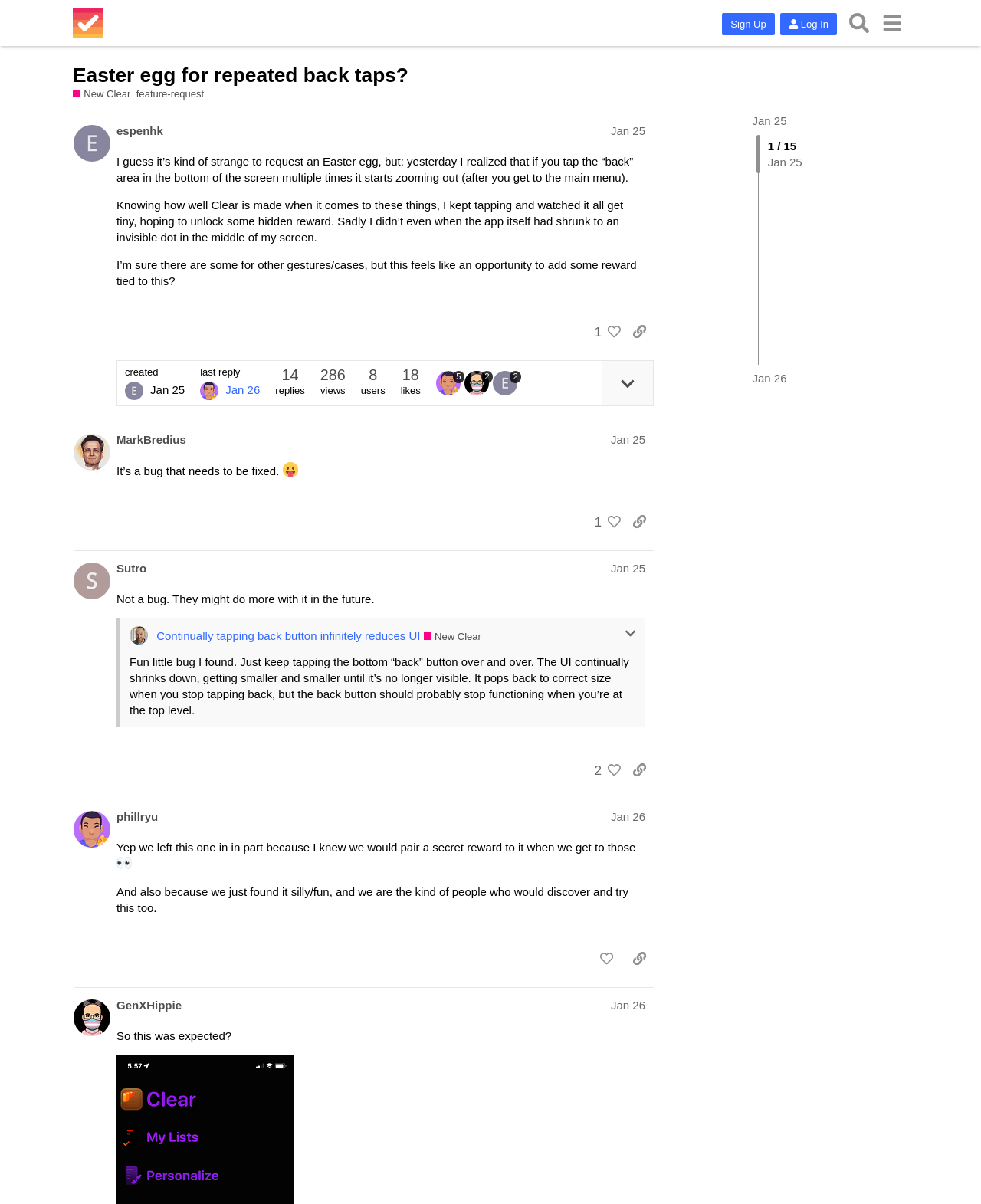Using the provided element description: "espenhk", determine the bounding box coordinates of the corresponding UI element in the screenshot.

[0.119, 0.102, 0.166, 0.115]